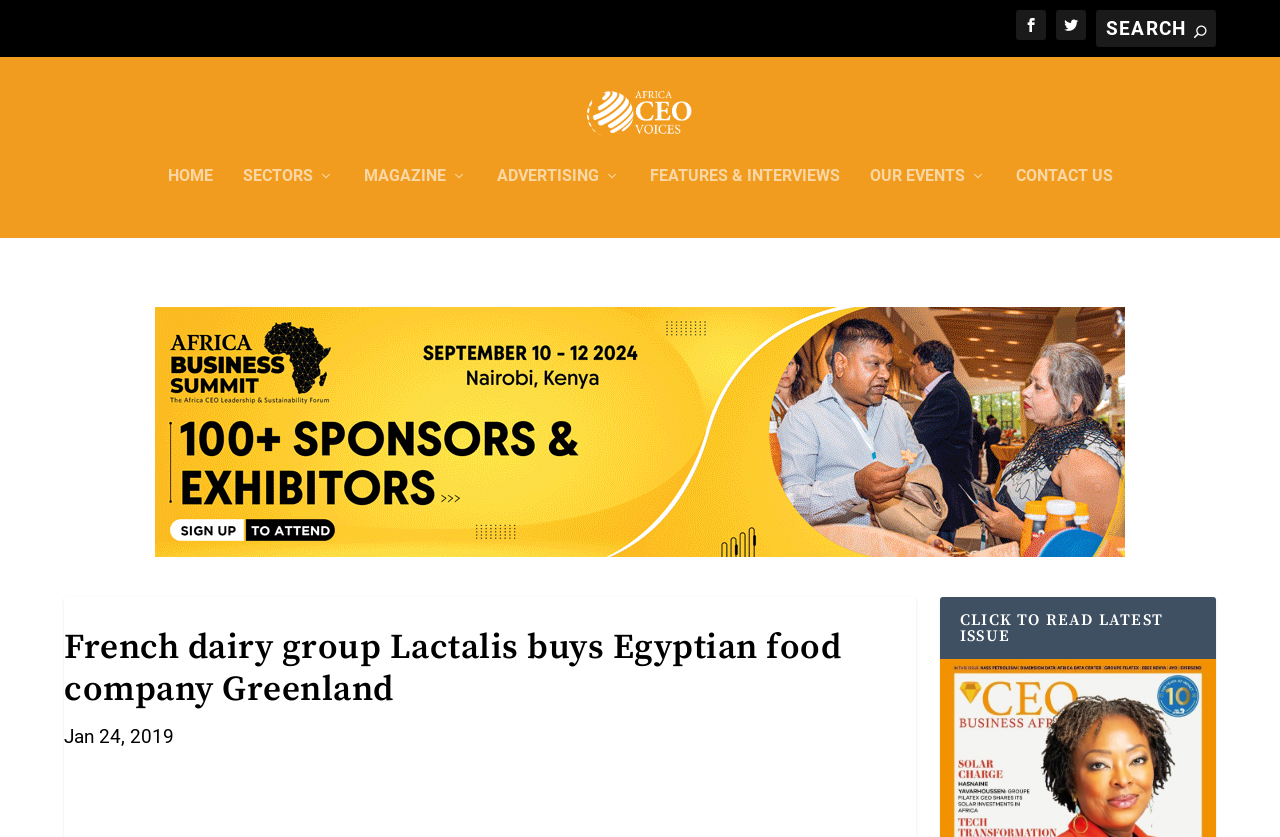Given the element description: "OUR EVENTS", predict the bounding box coordinates of this UI element. The coordinates must be four float numbers between 0 and 1, given as [left, top, right, bottom].

[0.679, 0.237, 0.77, 0.32]